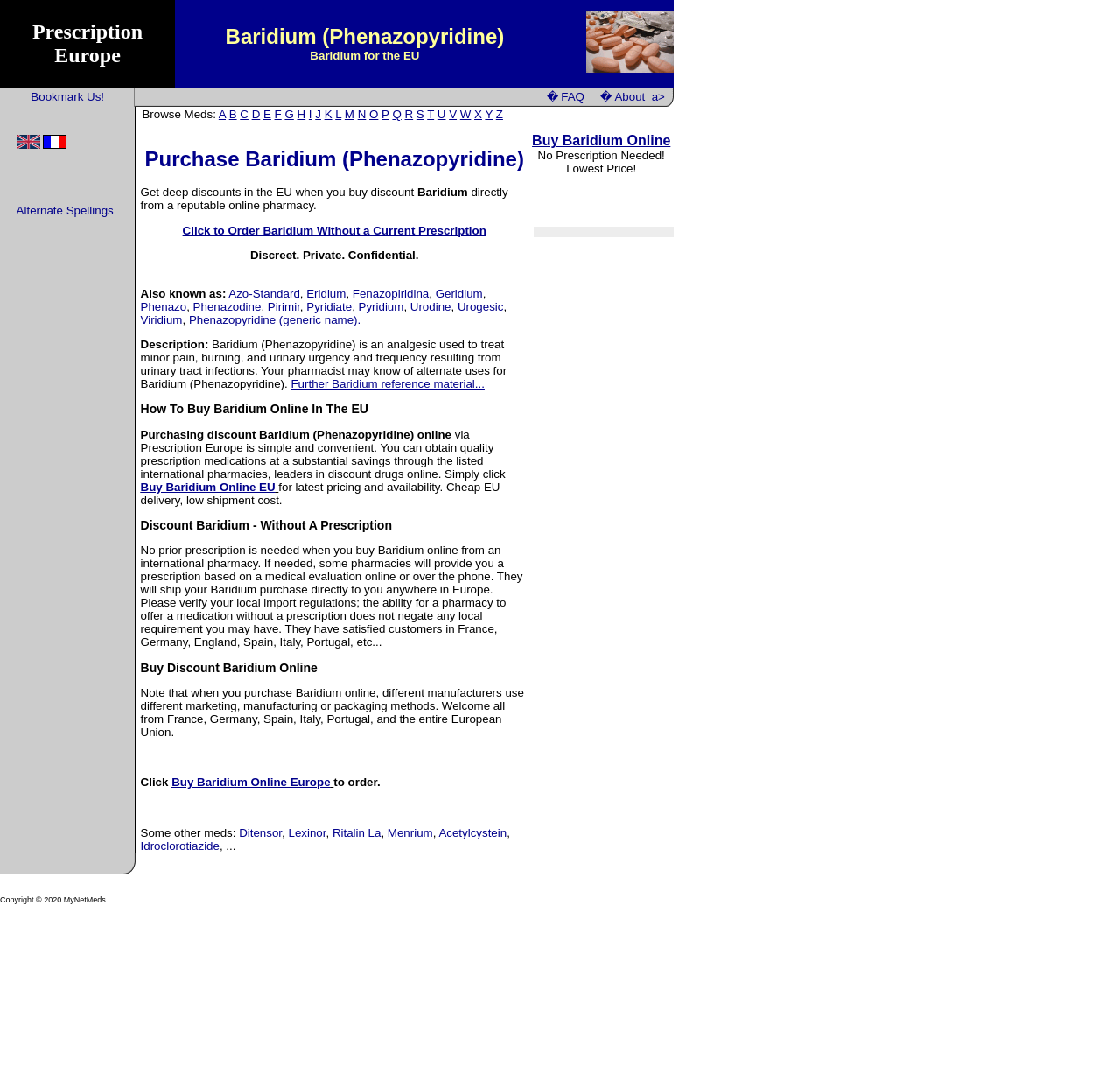Please specify the bounding box coordinates for the clickable region that will help you carry out the instruction: "Bookmark Us!".

[0.028, 0.083, 0.093, 0.095]